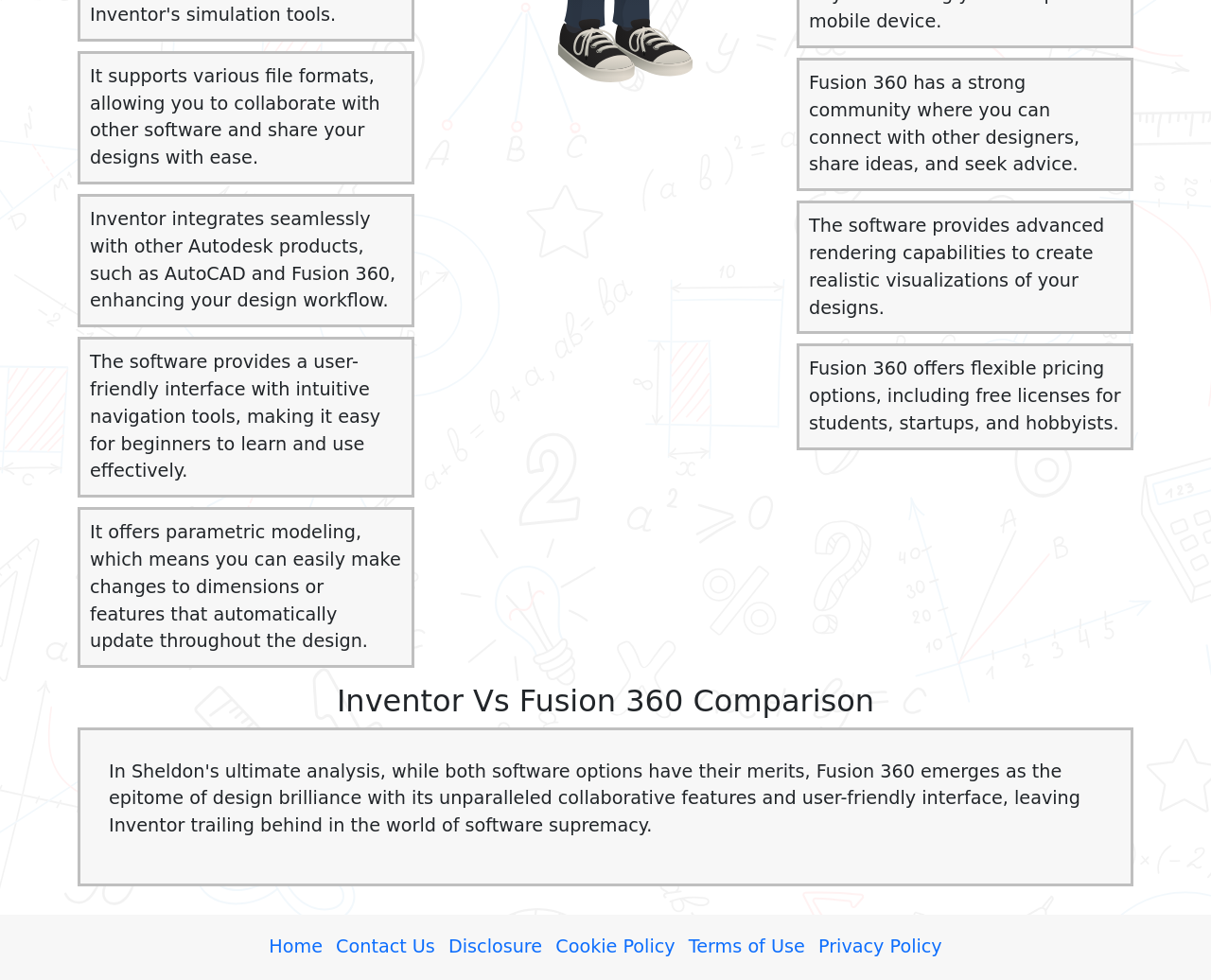What is the benefit of parametric modeling in Inventor?
Based on the image, give a one-word or short phrase answer.

Easy changes to dimensions